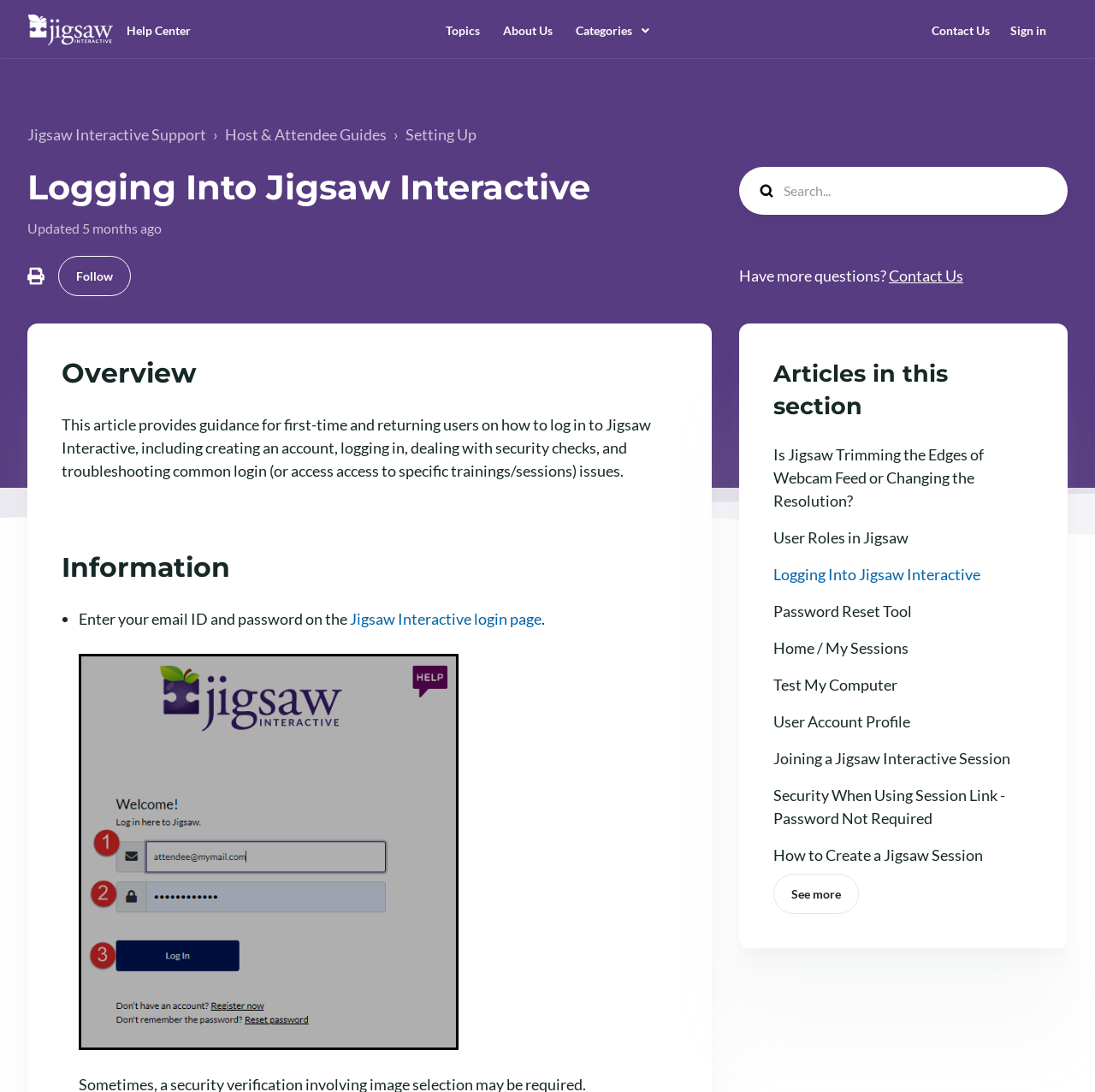Pinpoint the bounding box coordinates of the element to be clicked to execute the instruction: "Follow this article".

[0.053, 0.234, 0.12, 0.271]